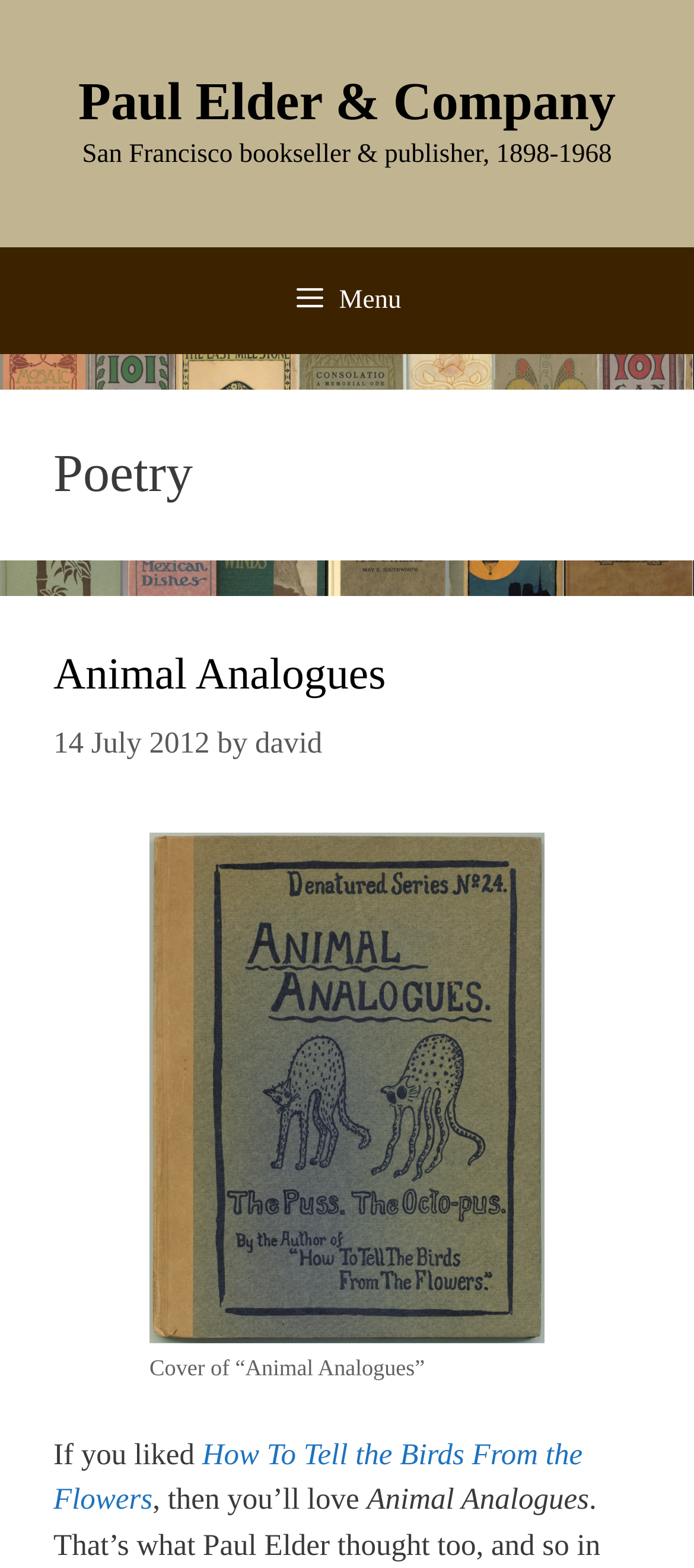Refer to the image and offer a detailed explanation in response to the question: What is the name of the bookseller and publisher?

The name of the bookseller and publisher can be found in the banner section at the top of the webpage, where it is written as 'Paul Elder & Company'.